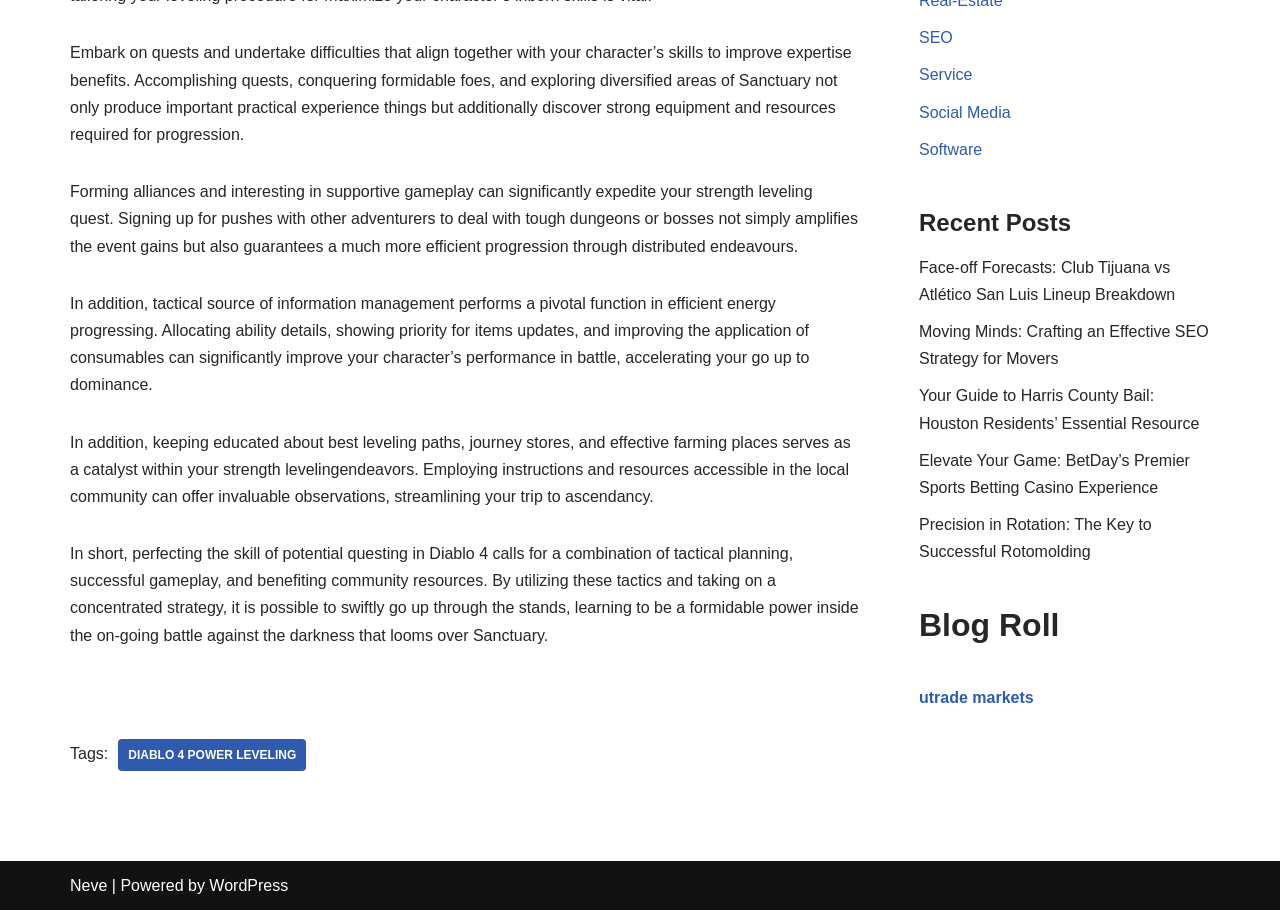Provide the bounding box coordinates for the specified HTML element described in this description: "SEO". The coordinates should be four float numbers ranging from 0 to 1, in the format [left, top, right, bottom].

[0.718, 0.032, 0.744, 0.051]